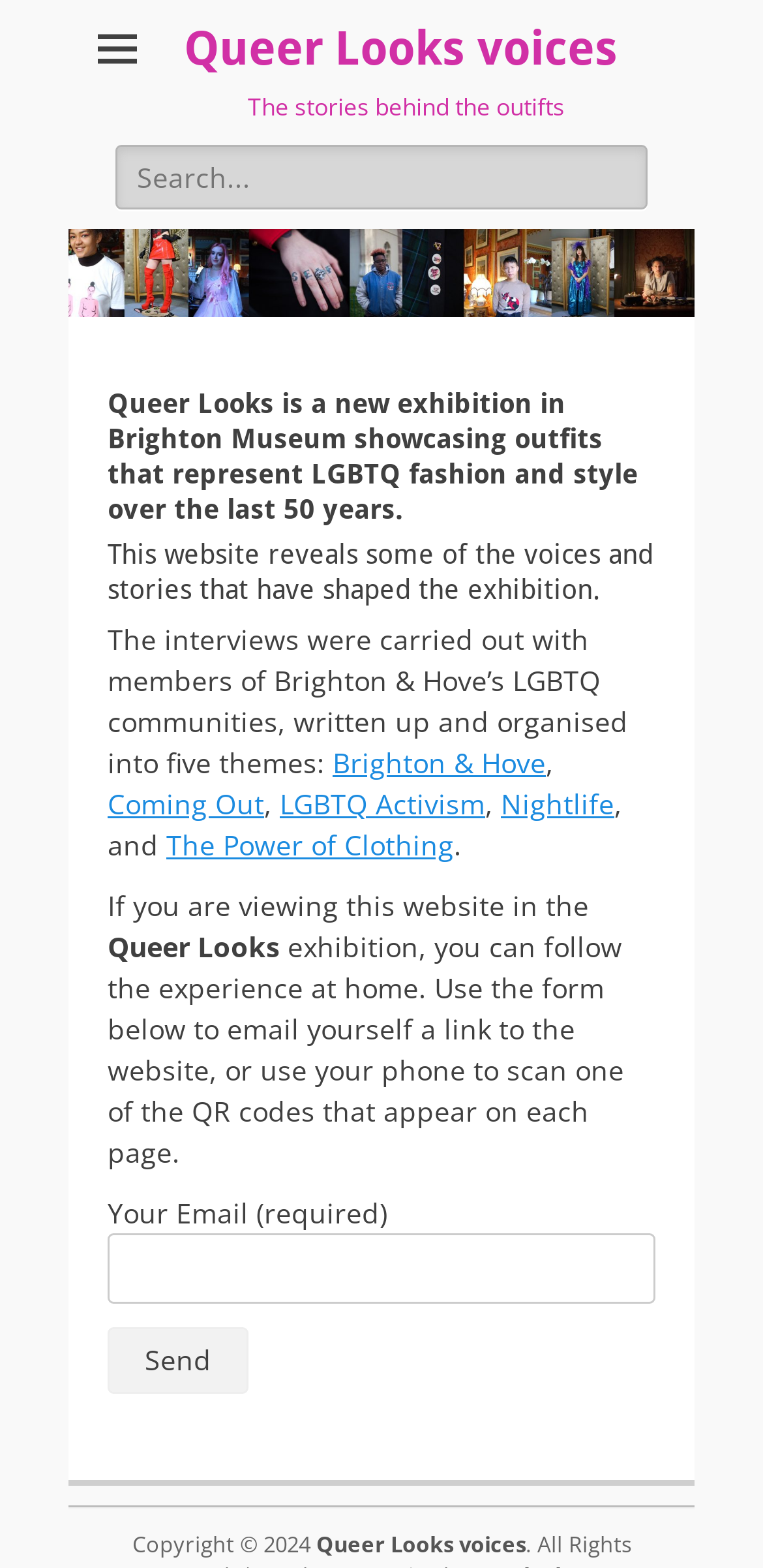Locate the bounding box coordinates of the item that should be clicked to fulfill the instruction: "Search for something".

[0.149, 0.093, 0.267, 0.143]